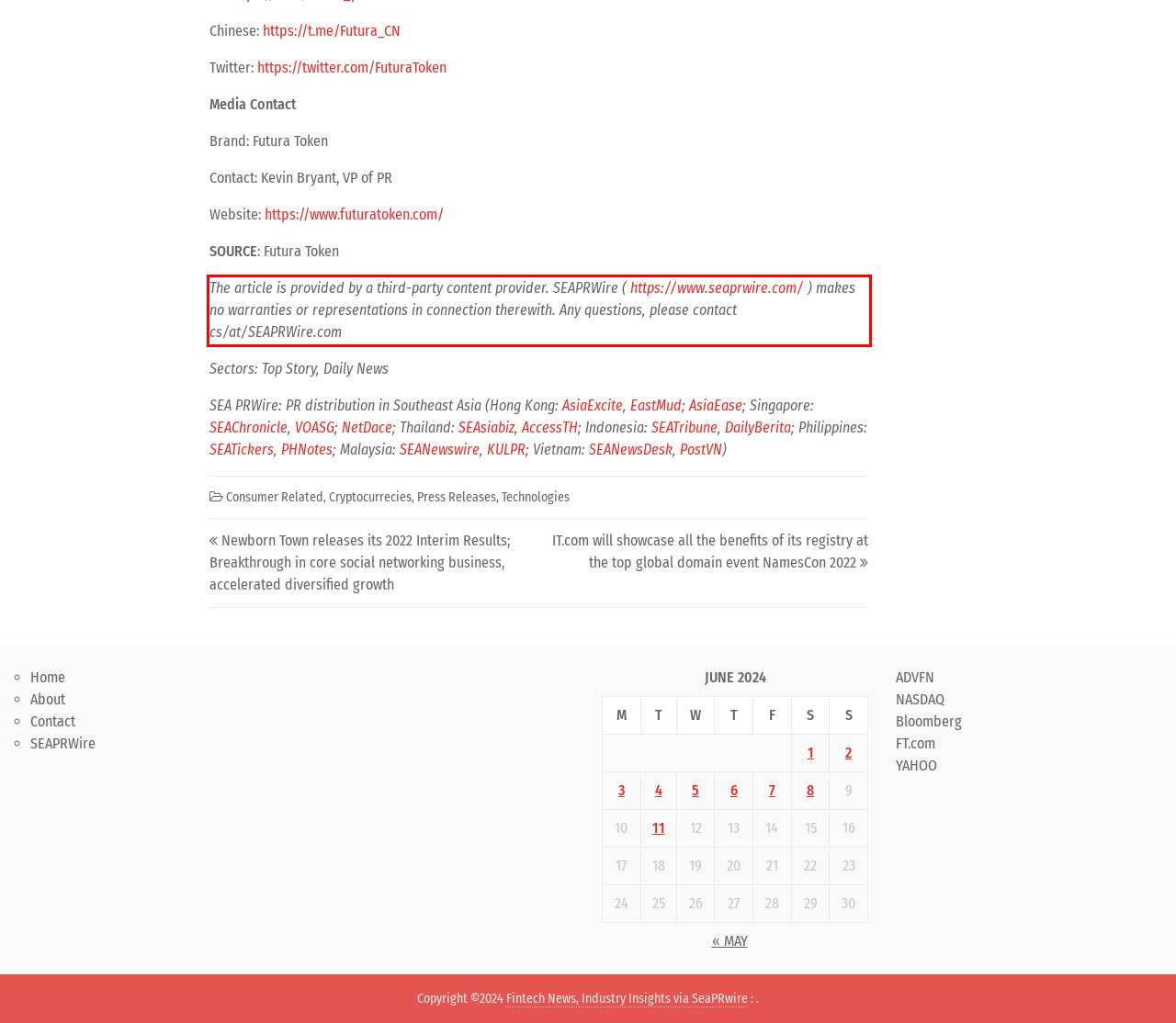Identify and extract the text within the red rectangle in the screenshot of the webpage.

The article is provided by a third-party content provider. SEAPRWire ( https://www.seaprwire.com/ ) makes no warranties or representations in connection therewith. Any questions, please contact cs/at/SEAPRWire.com